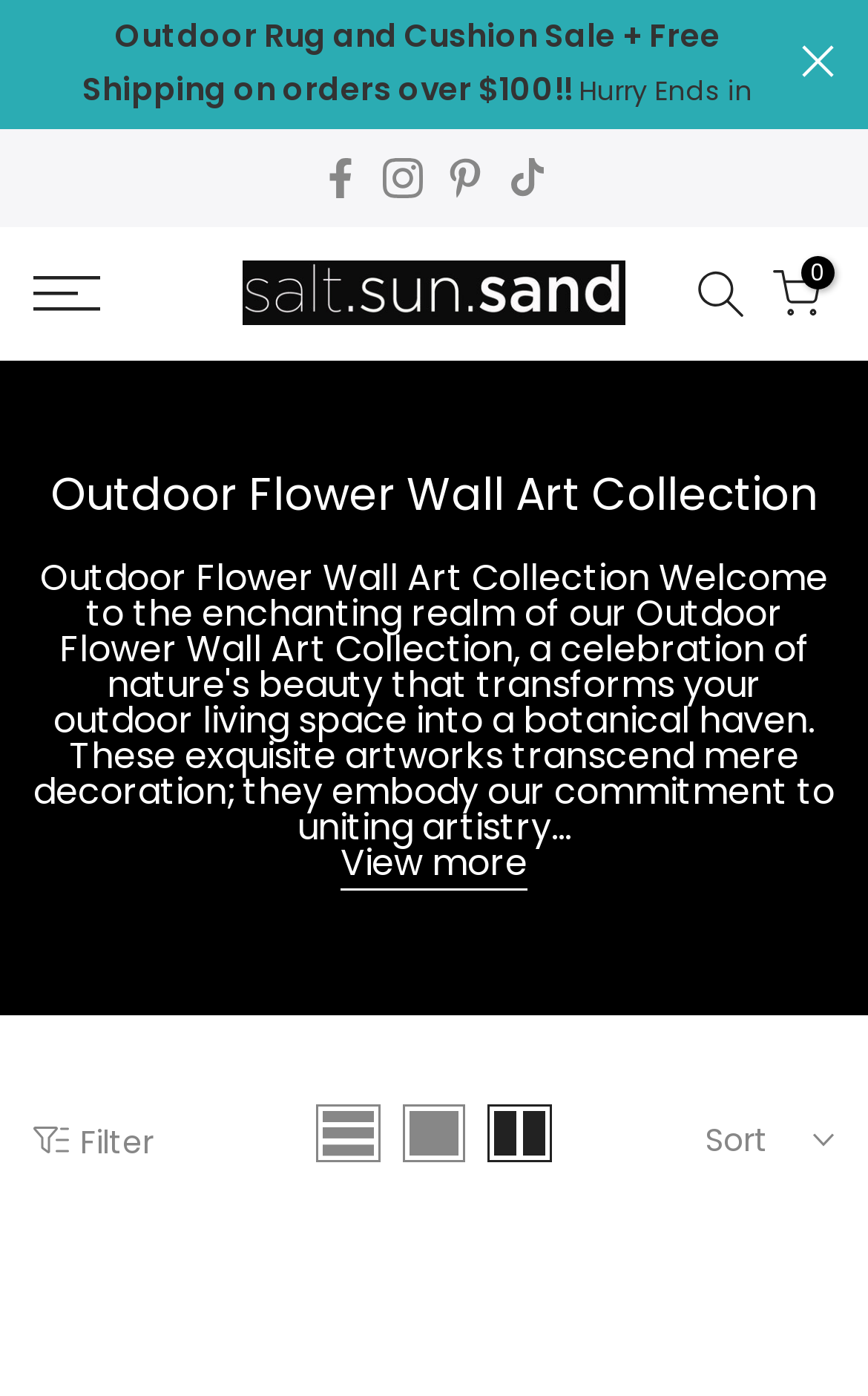Please indicate the bounding box coordinates of the element's region to be clicked to achieve the instruction: "Show filters". Provide the coordinates as four float numbers between 0 and 1, i.e., [left, top, right, bottom].

[0.038, 0.801, 0.177, 0.833]